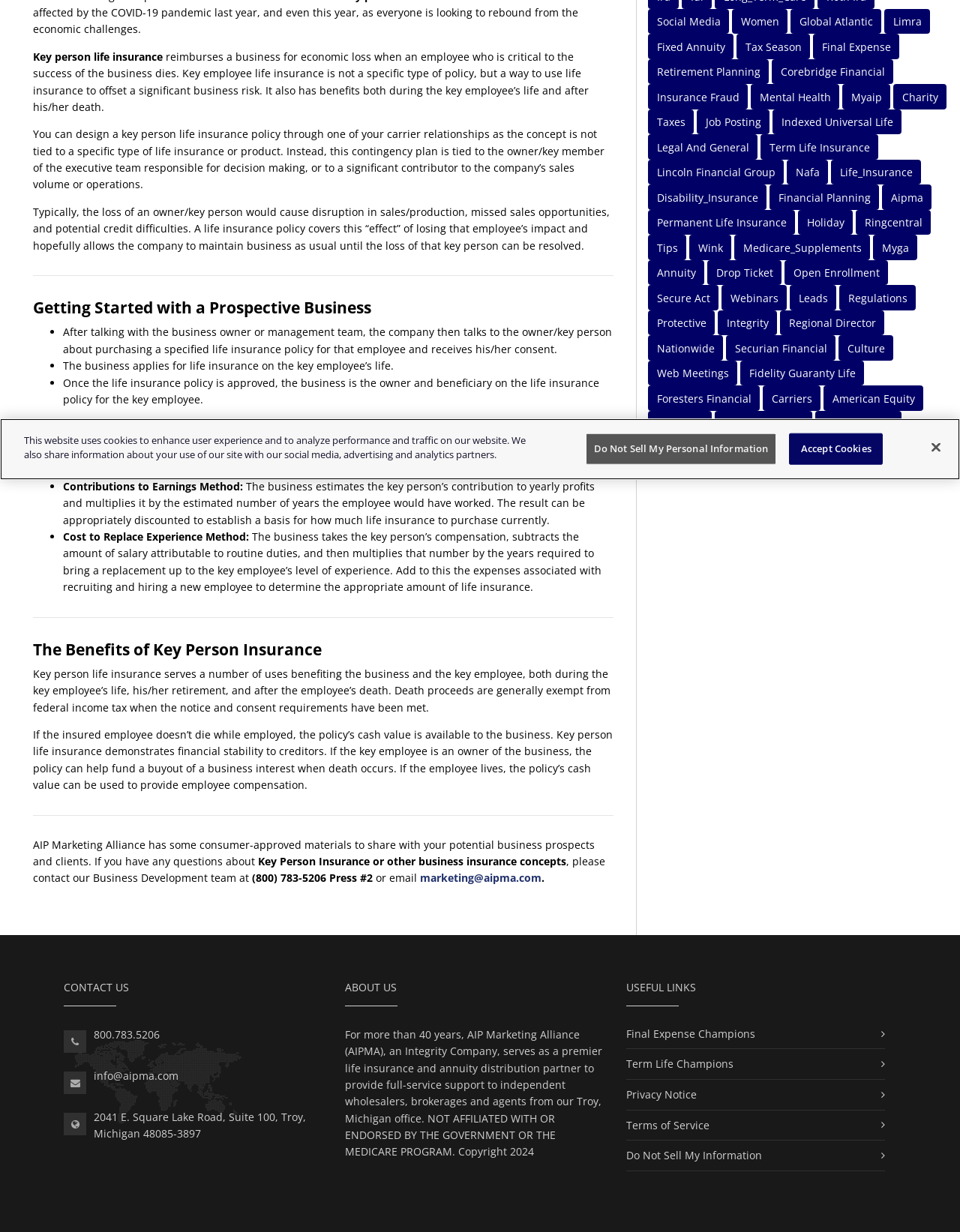Please find the bounding box for the UI element described by: "Indexed Universal Life".

[0.805, 0.089, 0.939, 0.109]